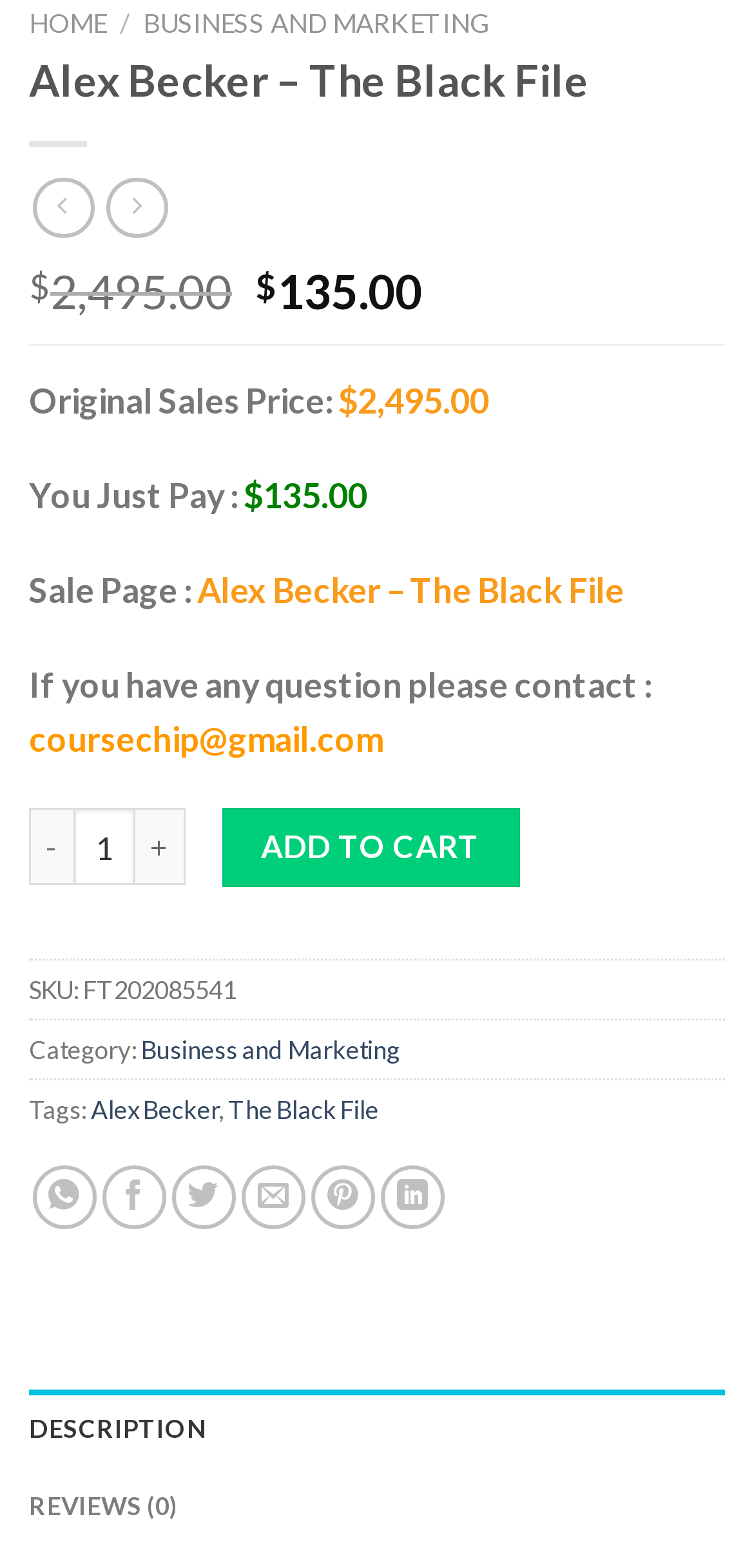Refer to the element description The Black File and identify the corresponding bounding box in the screenshot. Format the coordinates as (top-left x, top-left y, bottom-right x, bottom-right y) with values in the range of 0 to 1.

[0.303, 0.698, 0.503, 0.718]